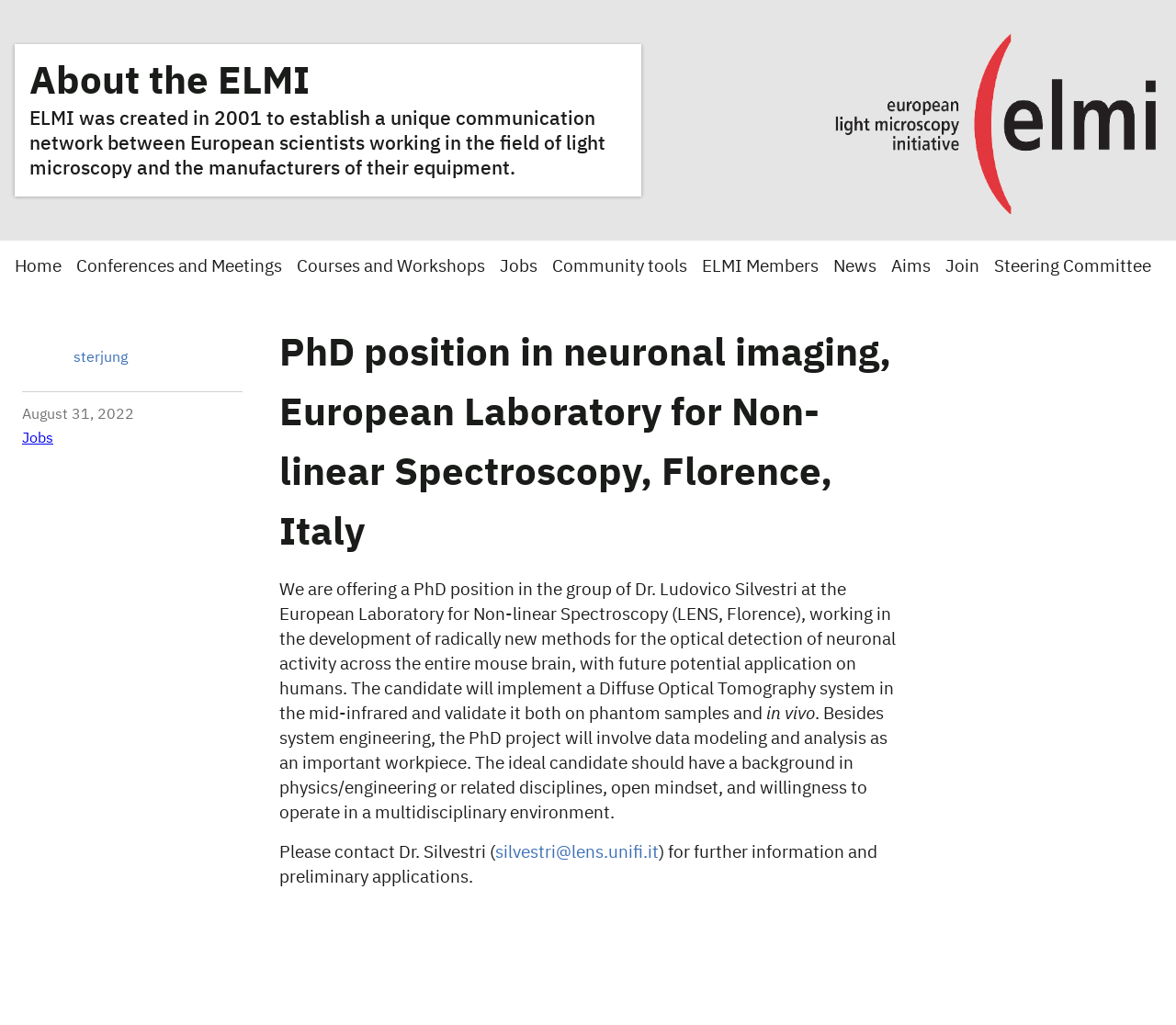Identify and extract the heading text of the webpage.

About the ELMI